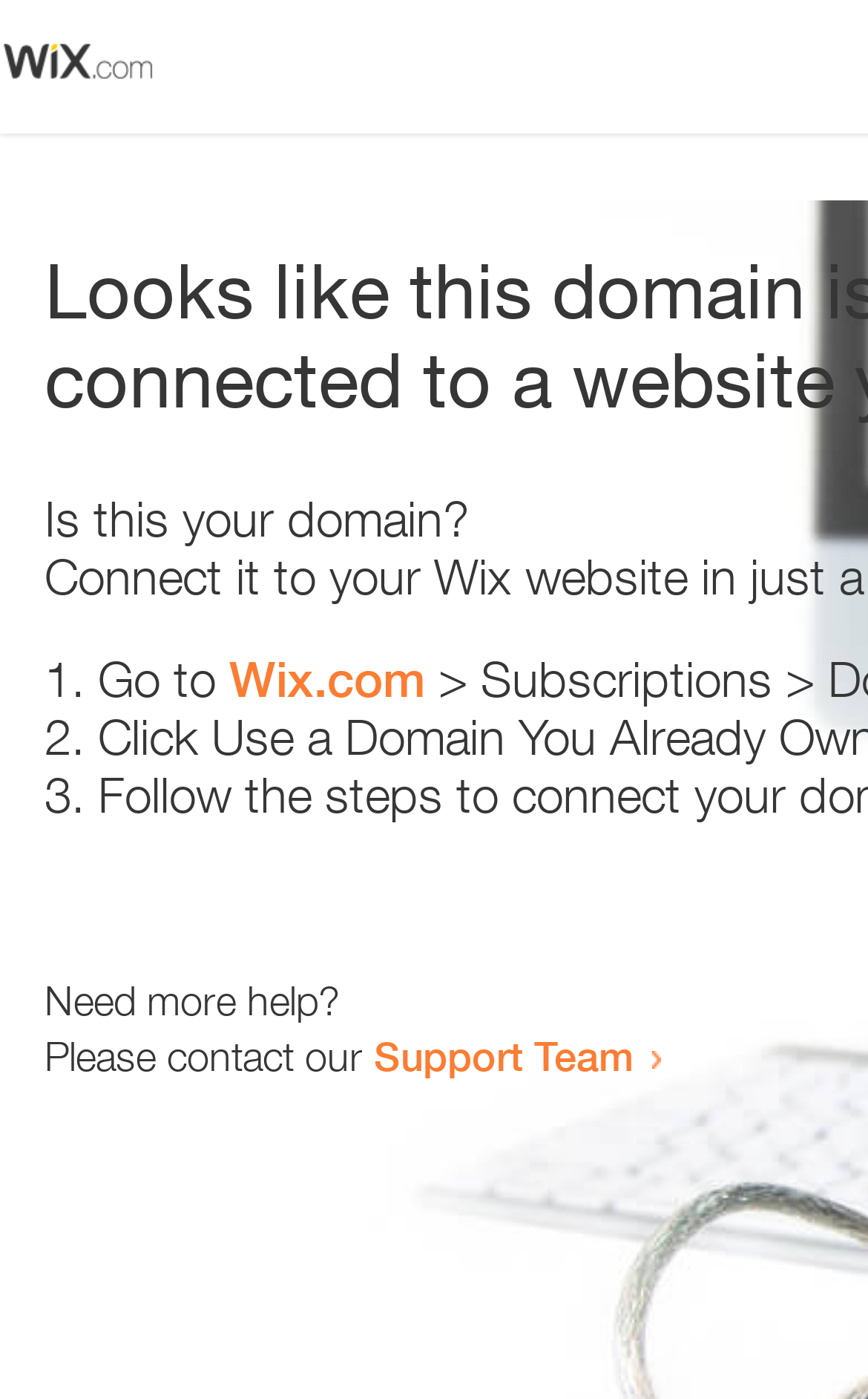Extract the primary headline from the webpage and present its text.

Looks like this domain isn't
connected to a website yet